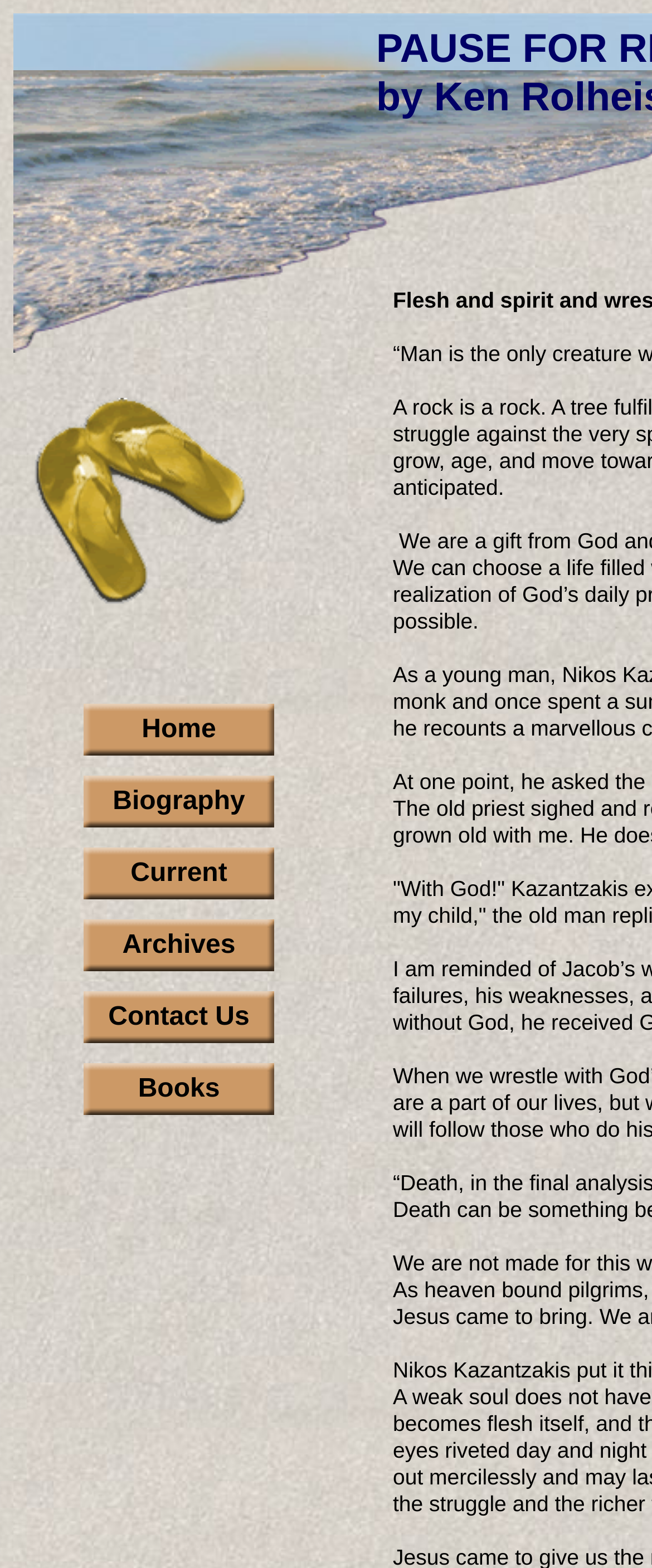How many navigation links are there?
Based on the image, provide your answer in one word or phrase.

7